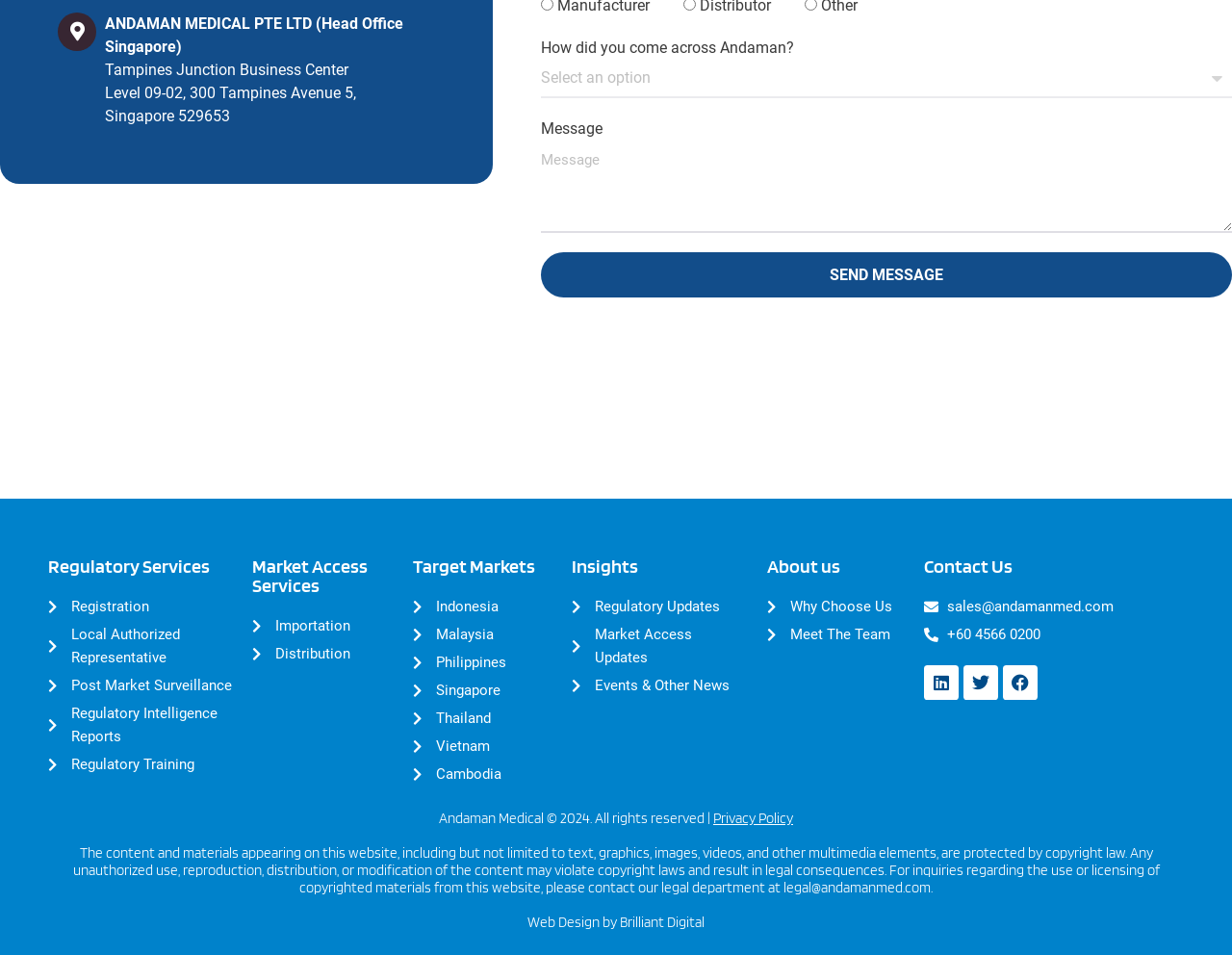Please identify the bounding box coordinates of the area that needs to be clicked to fulfill the following instruction: "Type a message in the message box."

[0.439, 0.158, 1.0, 0.244]